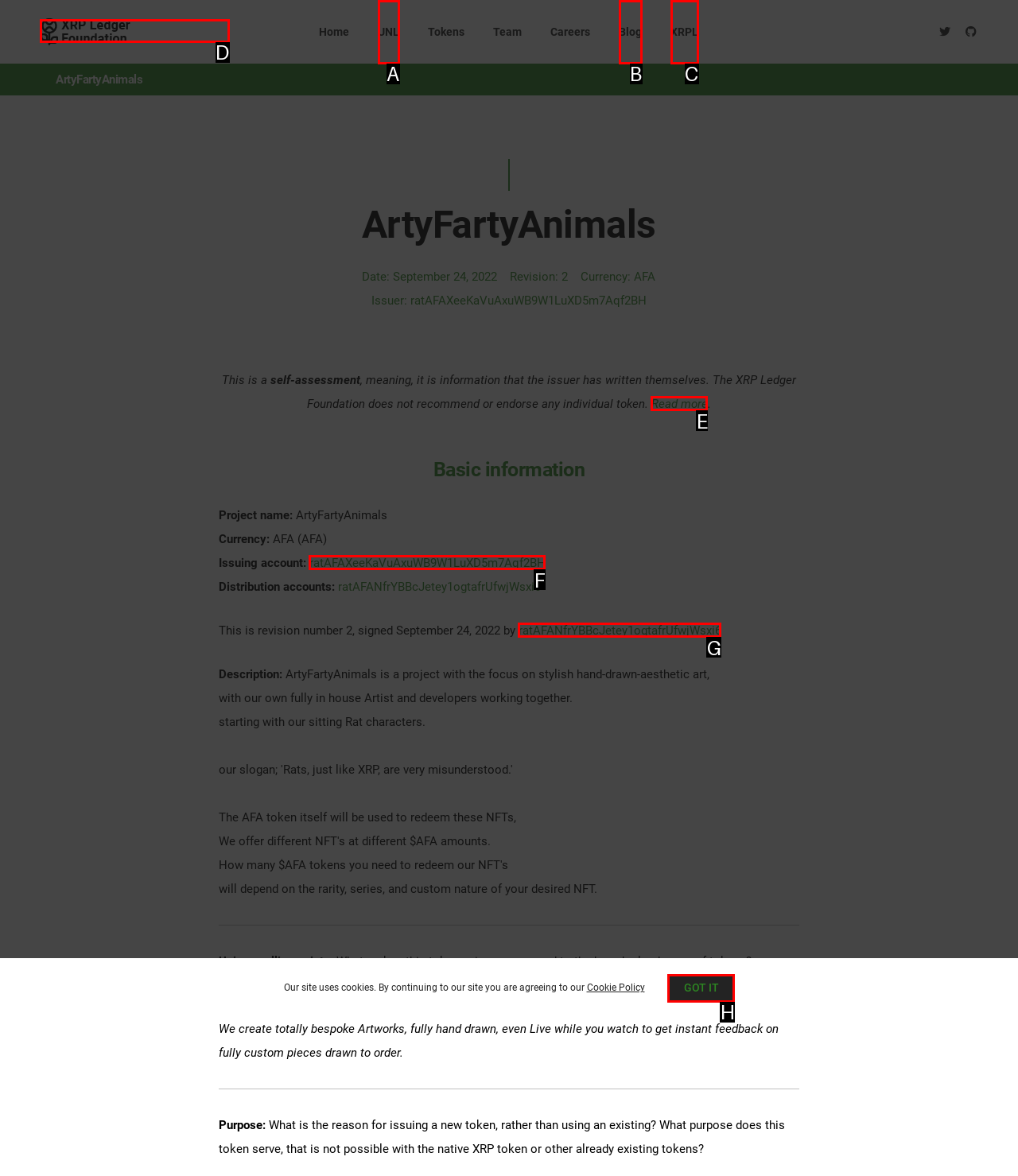Determine the HTML element that aligns with the description: alt="XRP Ledger Foundation"
Answer by stating the letter of the appropriate option from the available choices.

D